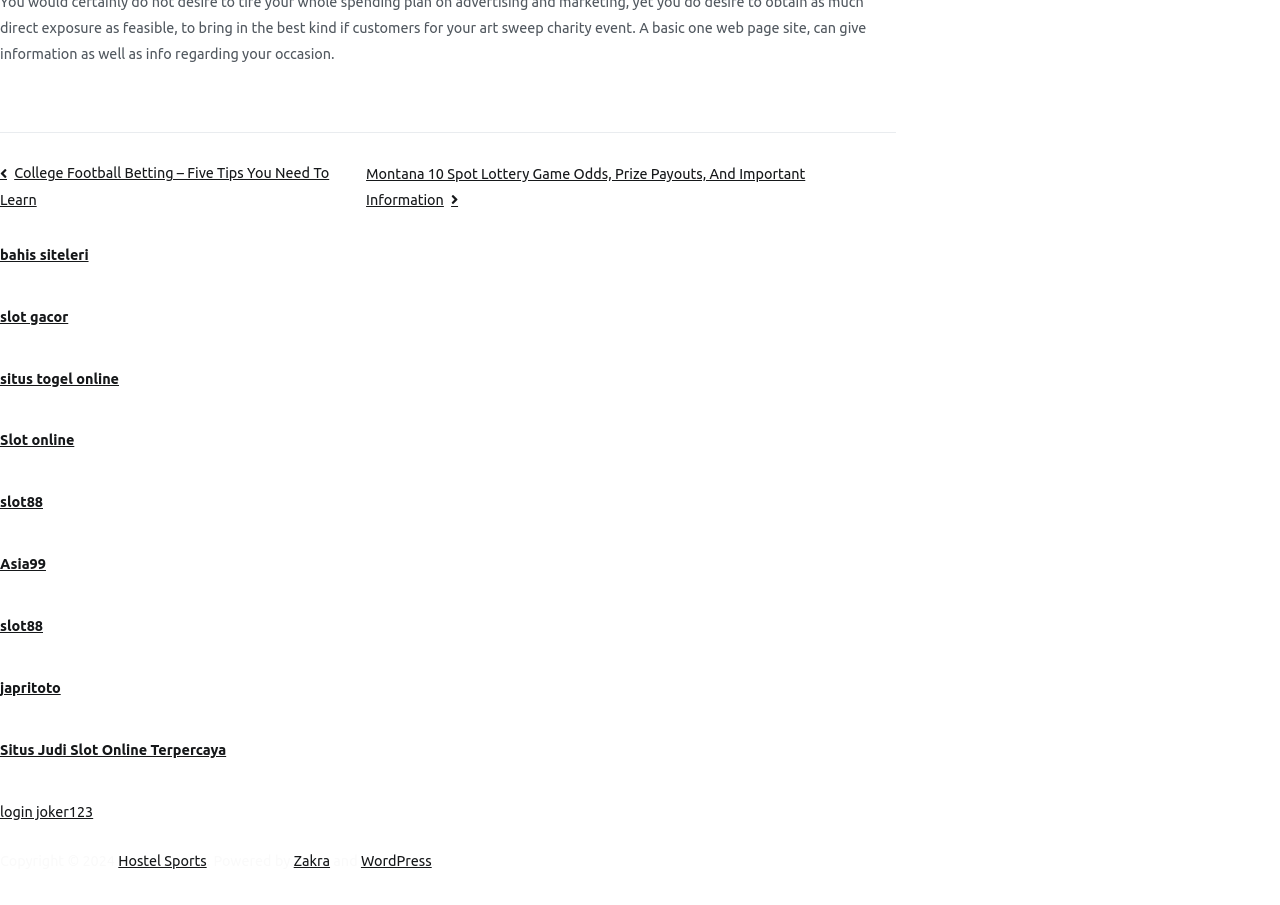Identify the bounding box coordinates of the region I need to click to complete this instruction: "Go to bahis siteleri".

[0.0, 0.273, 0.069, 0.29]